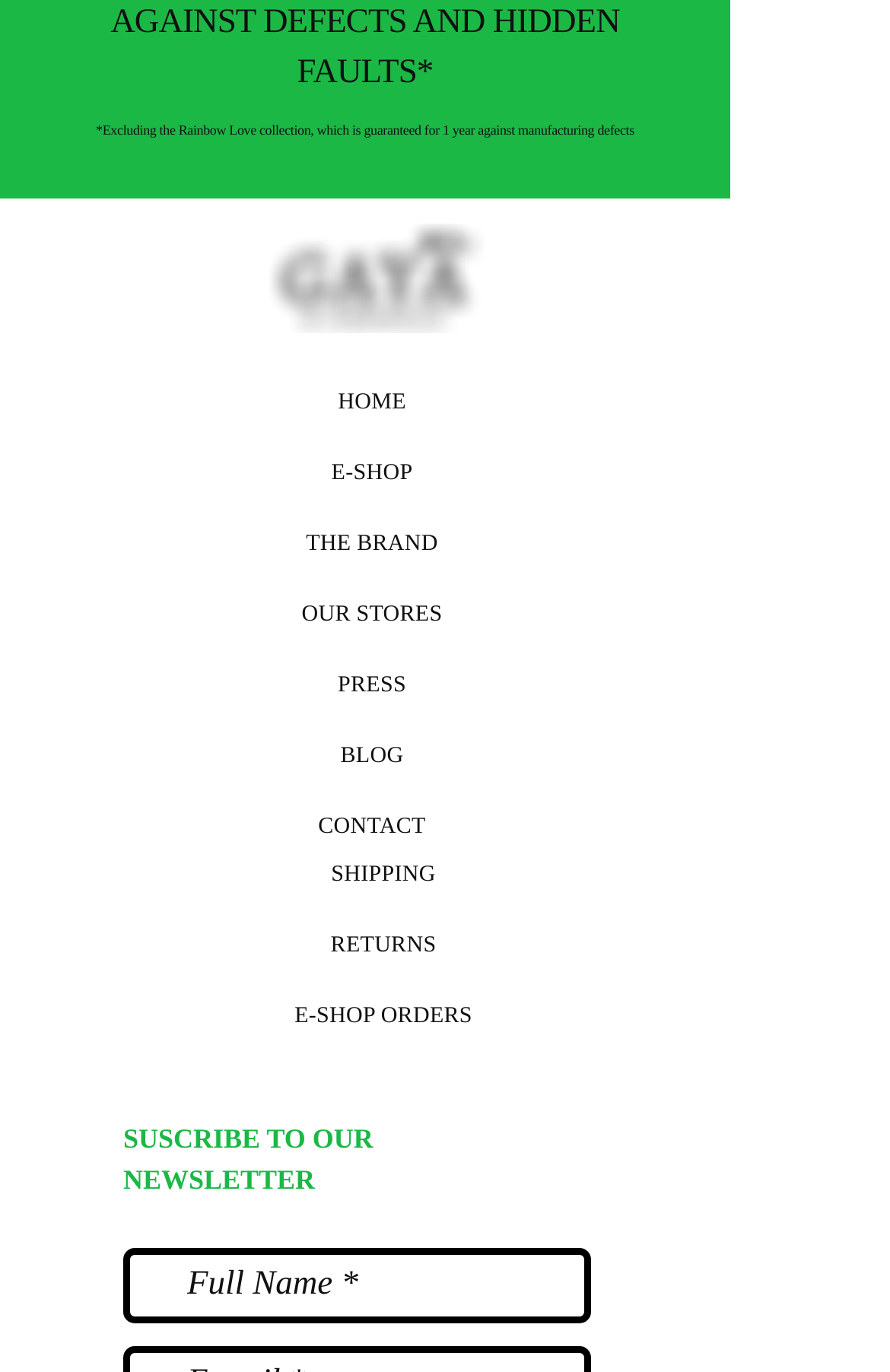Locate the UI element described by PRESS in the provided webpage screenshot. Return the bounding box coordinates in the format (top-left x, top-left y, bottom-right x, bottom-right y), ensuring all values are between 0 and 1.

[0.38, 0.491, 0.456, 0.509]